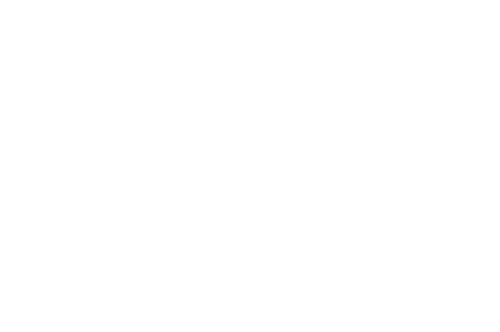What is the brand of the pickups?
Identify the answer in the screenshot and reply with a single word or phrase.

DeArmond